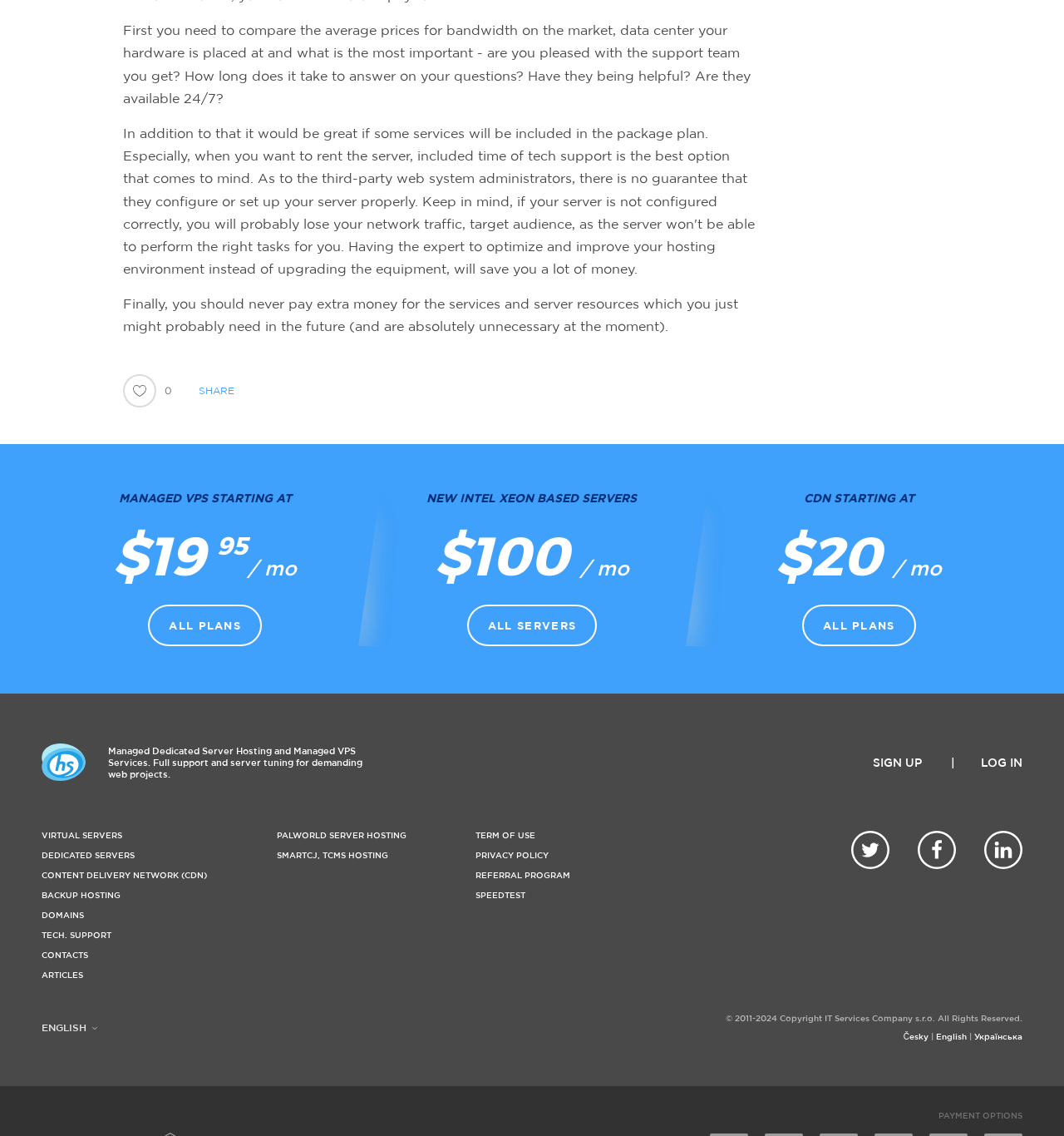Locate the bounding box coordinates of the area to click to fulfill this instruction: "Visit 'HOSTISERVER' homepage". The bounding box should be presented as four float numbers between 0 and 1, in the order [left, top, right, bottom].

[0.039, 0.654, 0.08, 0.687]